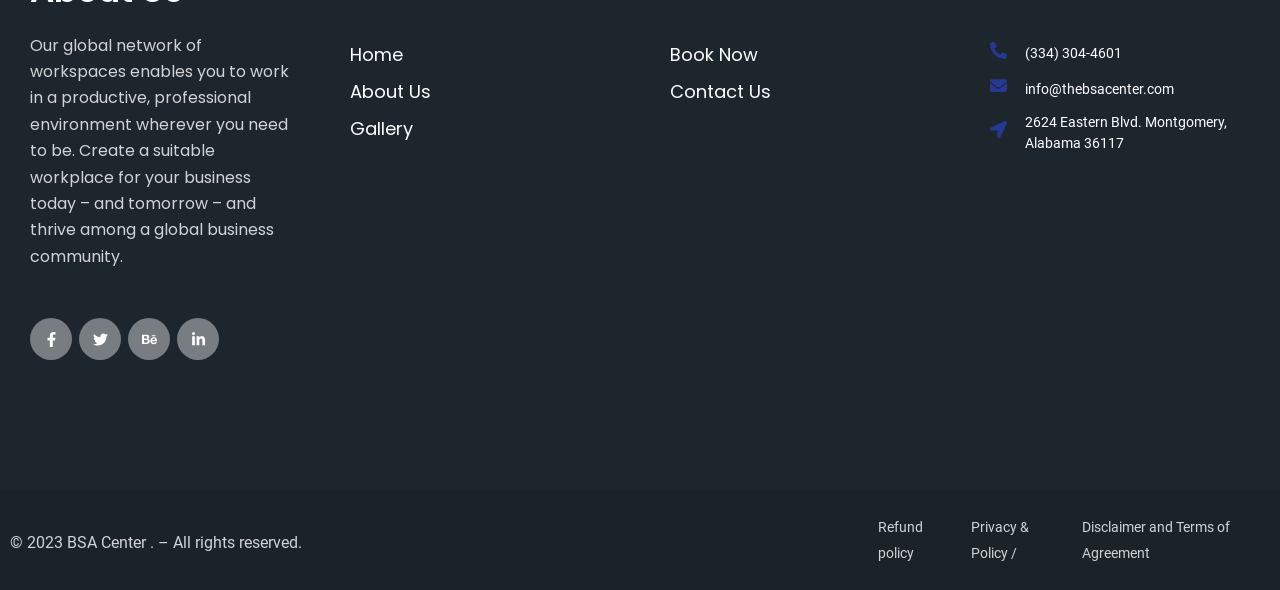Specify the bounding box coordinates of the element's area that should be clicked to execute the given instruction: "Read refund policy". The coordinates should be four float numbers between 0 and 1, i.e., [left, top, right, bottom].

[0.674, 0.848, 0.747, 0.983]